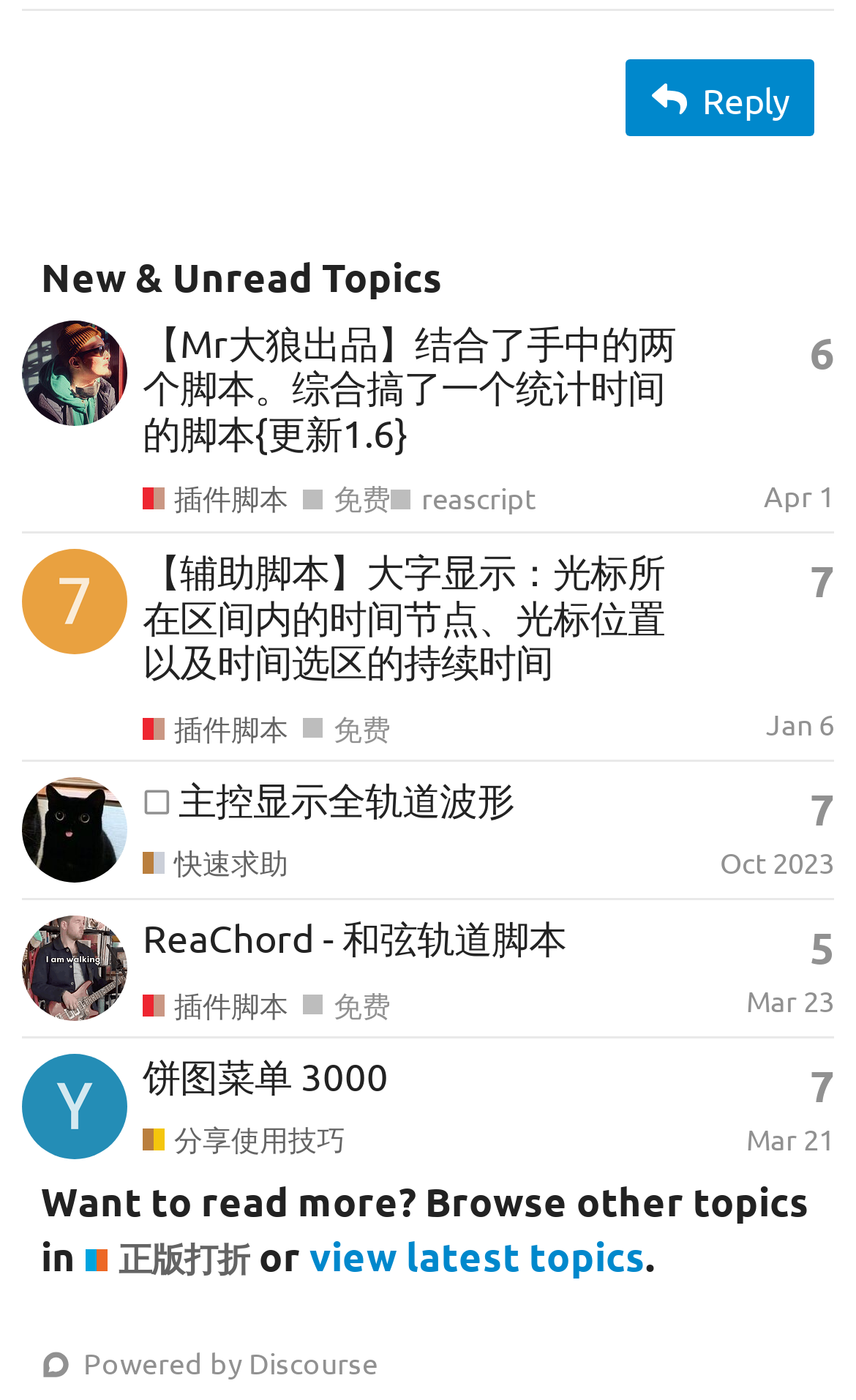Identify the bounding box for the UI element described as: "Apr 1". The coordinates should be four float numbers between 0 and 1, i.e., [left, top, right, bottom].

[0.892, 0.34, 0.974, 0.366]